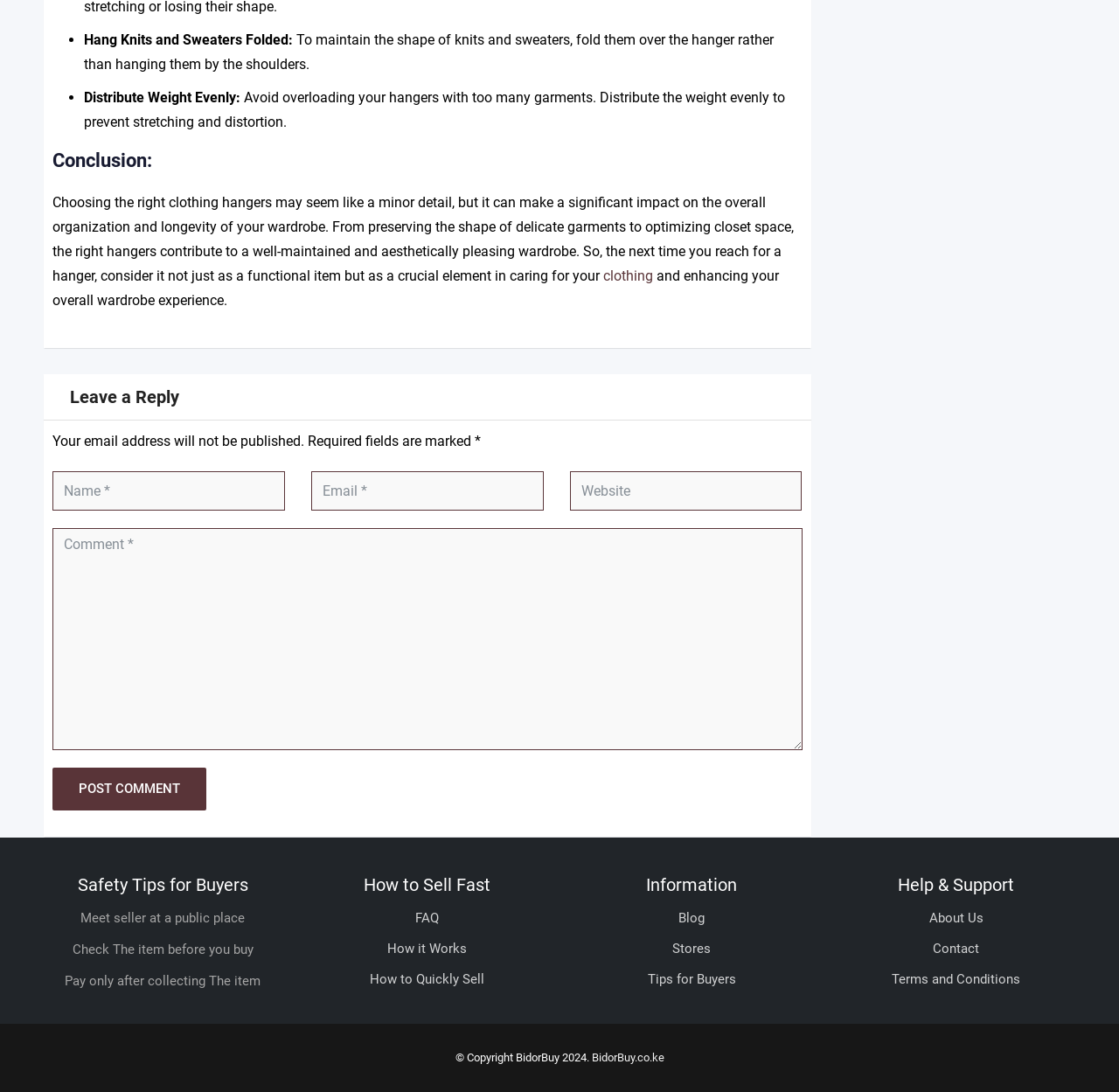Identify the bounding box coordinates of the region that needs to be clicked to carry out this instruction: "Contact us for media image usage enquiries". Provide these coordinates as four float numbers ranging from 0 to 1, i.e., [left, top, right, bottom].

None